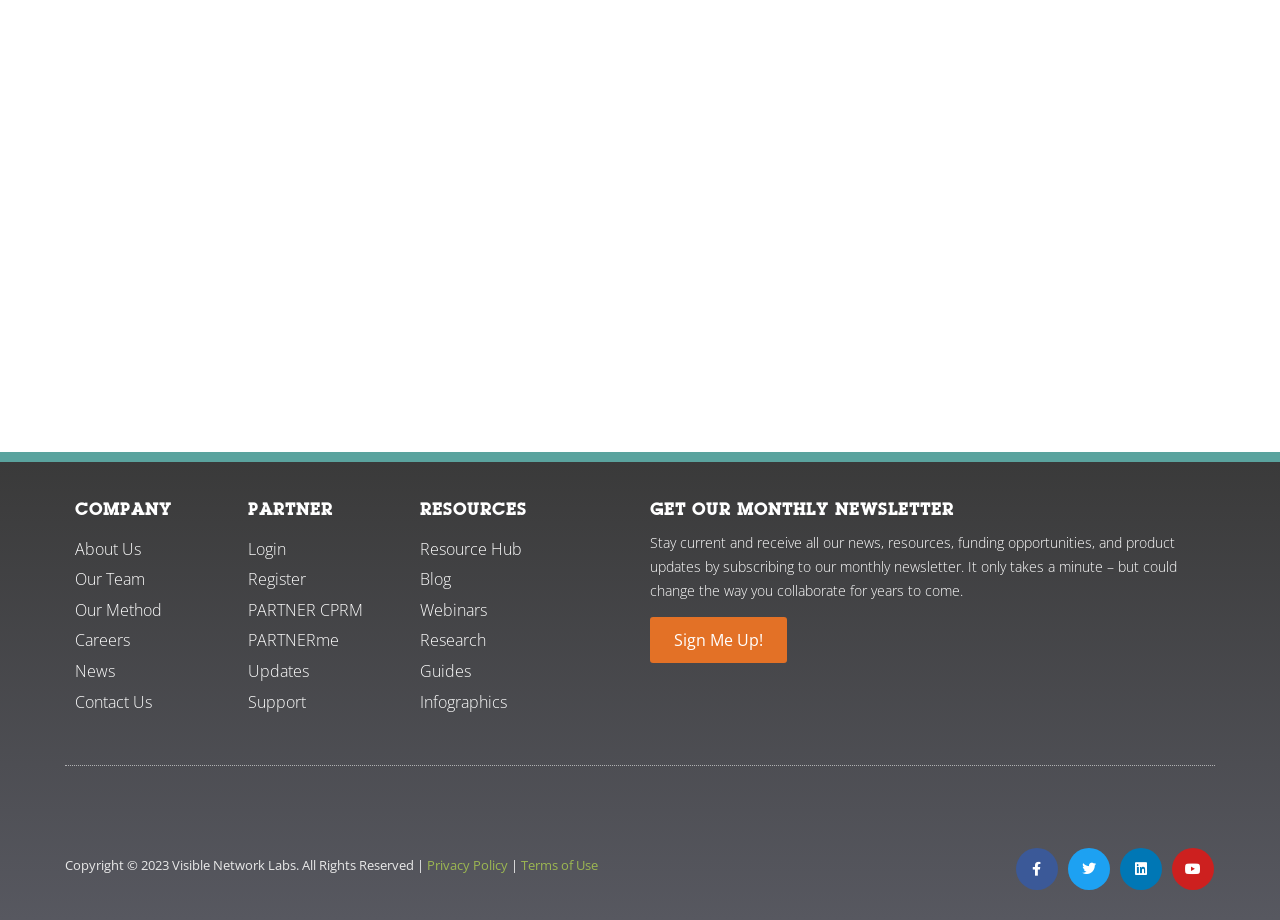Please locate the clickable area by providing the bounding box coordinates to follow this instruction: "go to home page".

None